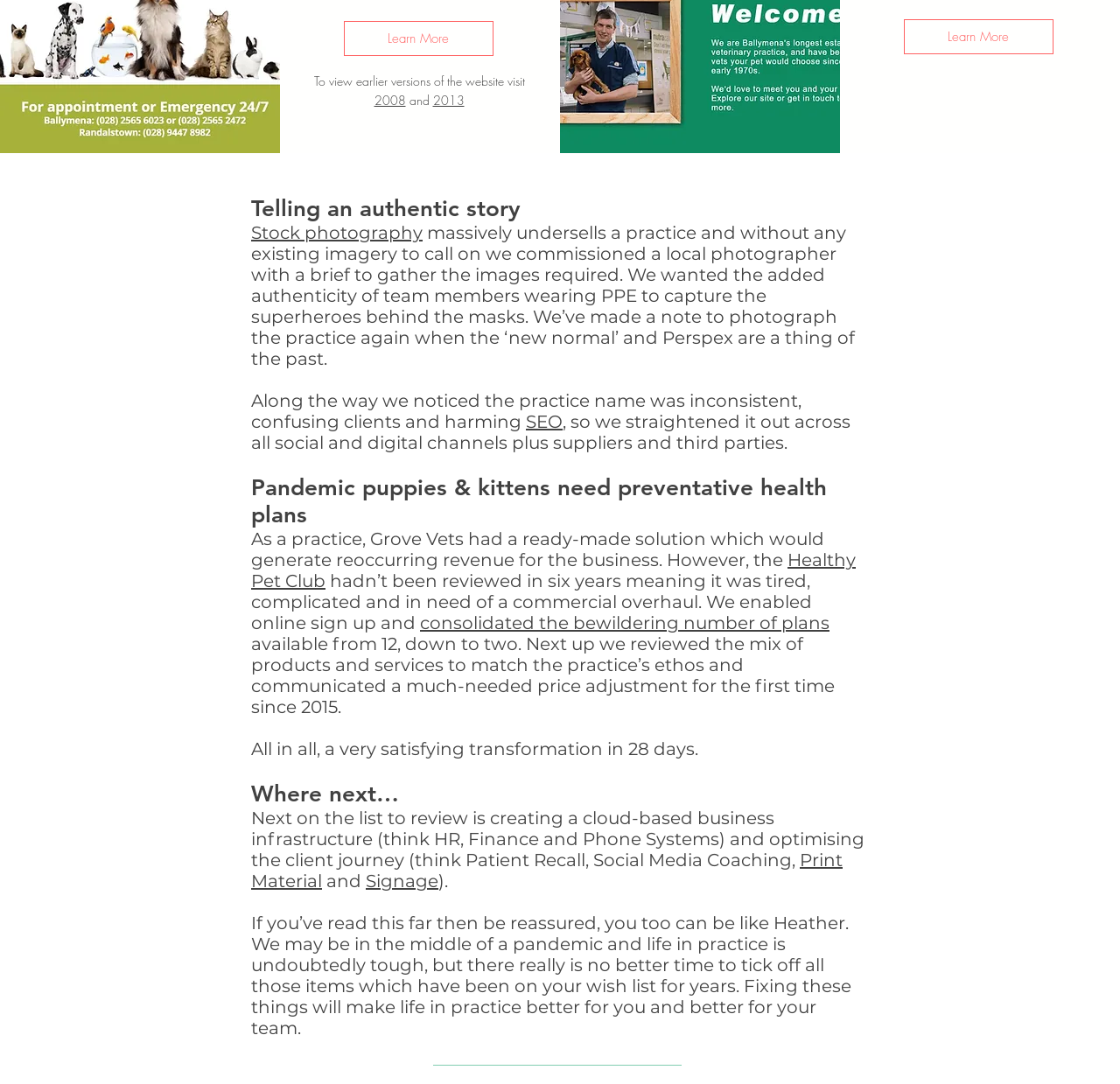Identify the bounding box coordinates of the section that should be clicked to achieve the task described: "Visit the 2008 version of the website".

[0.334, 0.085, 0.362, 0.1]